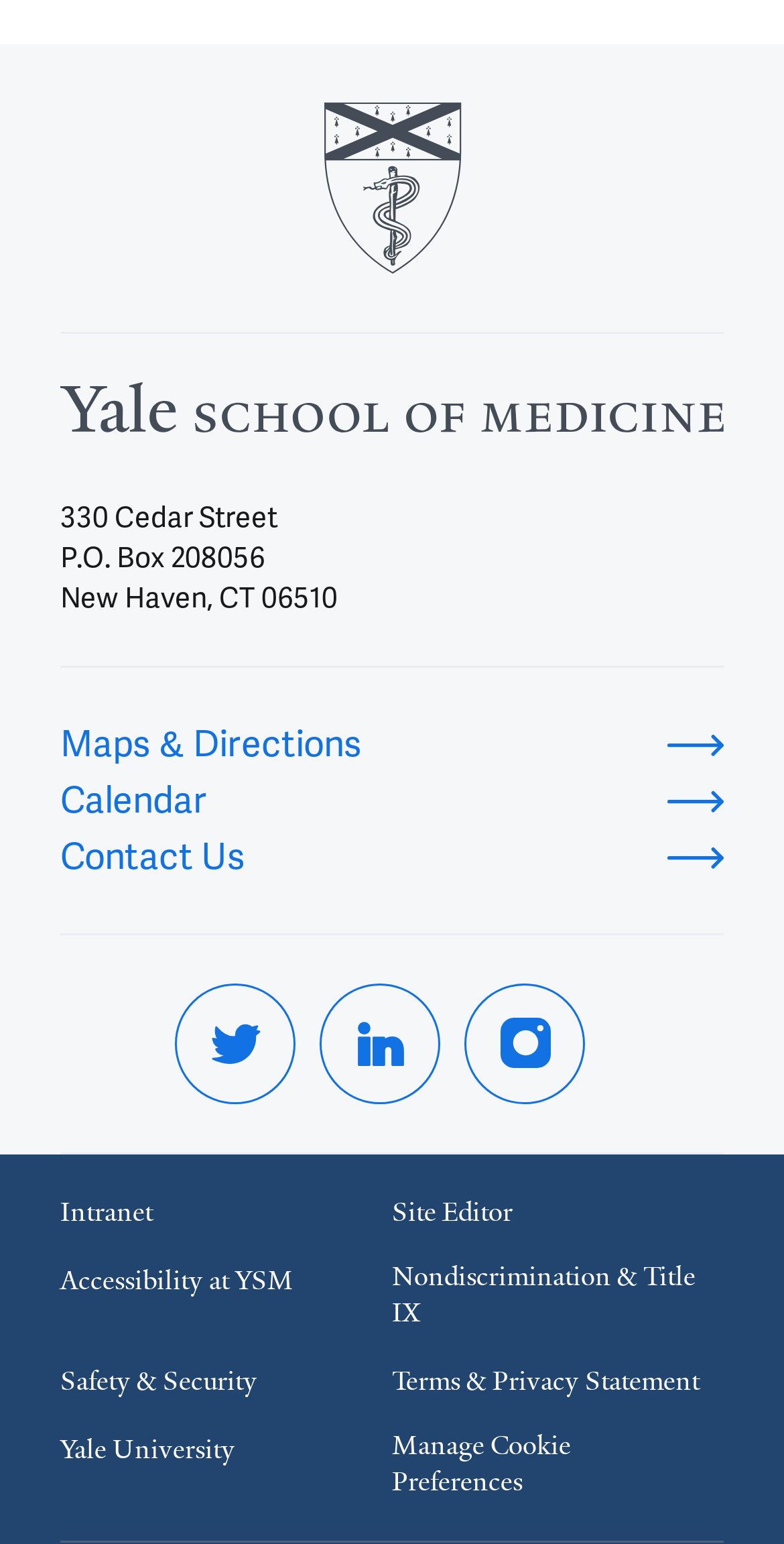Please provide a comprehensive response to the question below by analyzing the image: 
What is the city and state of the organization?

I found the city and state by looking at the 'Organization Address' region, which contains three static text elements. The third one says 'New Haven, CT 06510', which indicates the city and state of the organization.